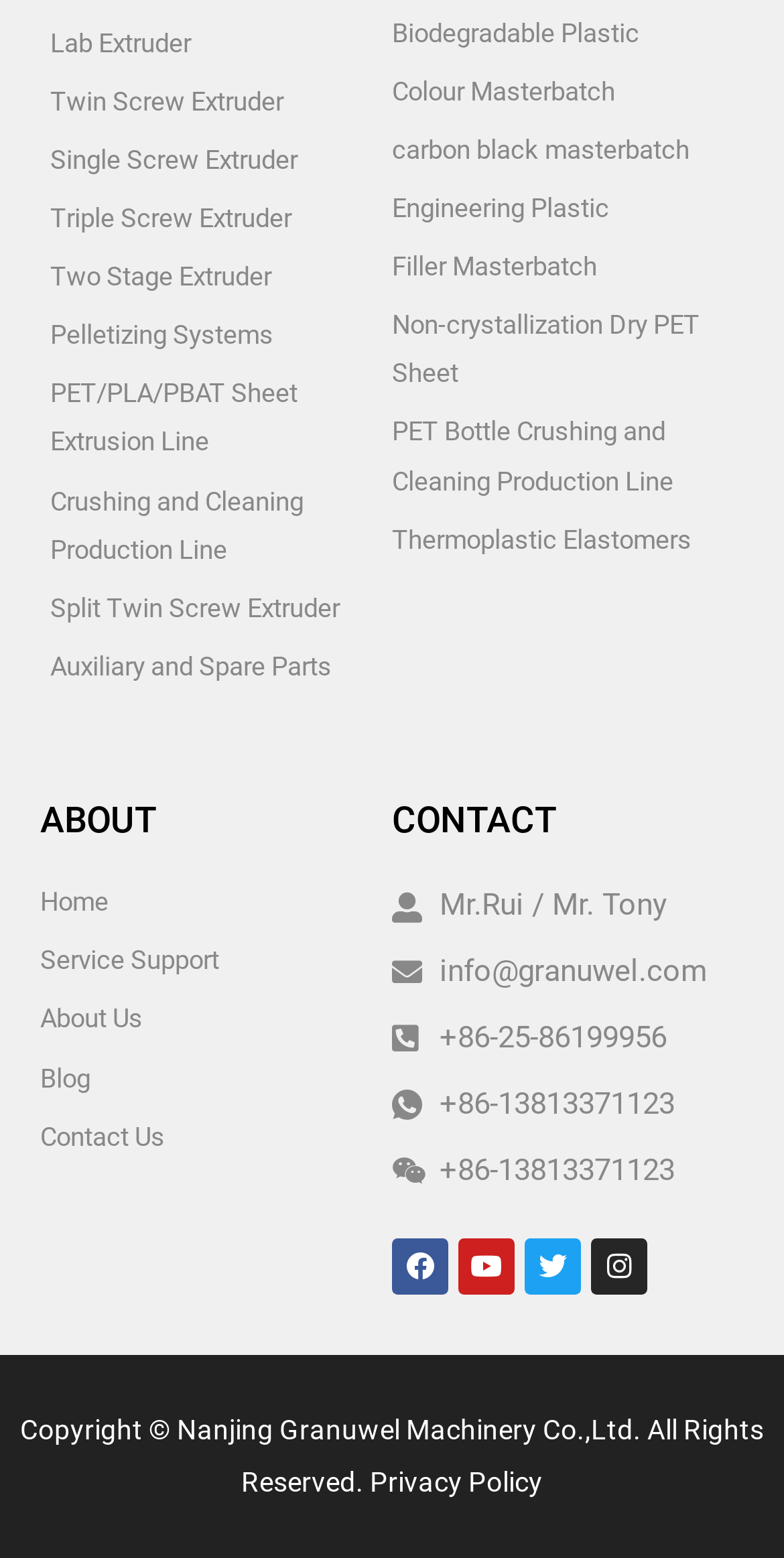Highlight the bounding box of the UI element that corresponds to this description: "Twin Screw Extruder".

[0.064, 0.05, 0.487, 0.081]